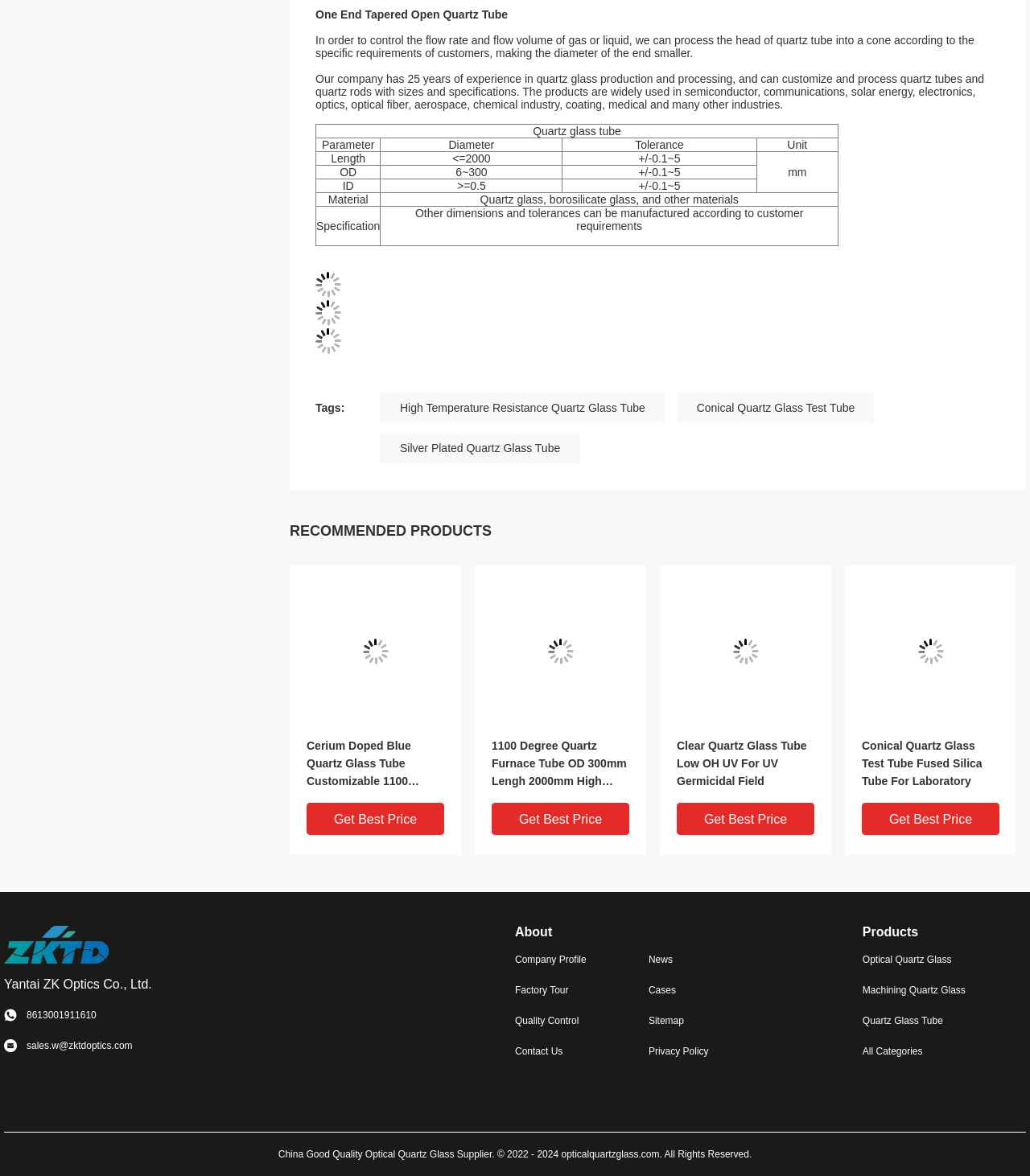Please specify the bounding box coordinates of the clickable section necessary to execute the following command: "Watch the video".

[0.309, 0.85, 0.343, 0.86]